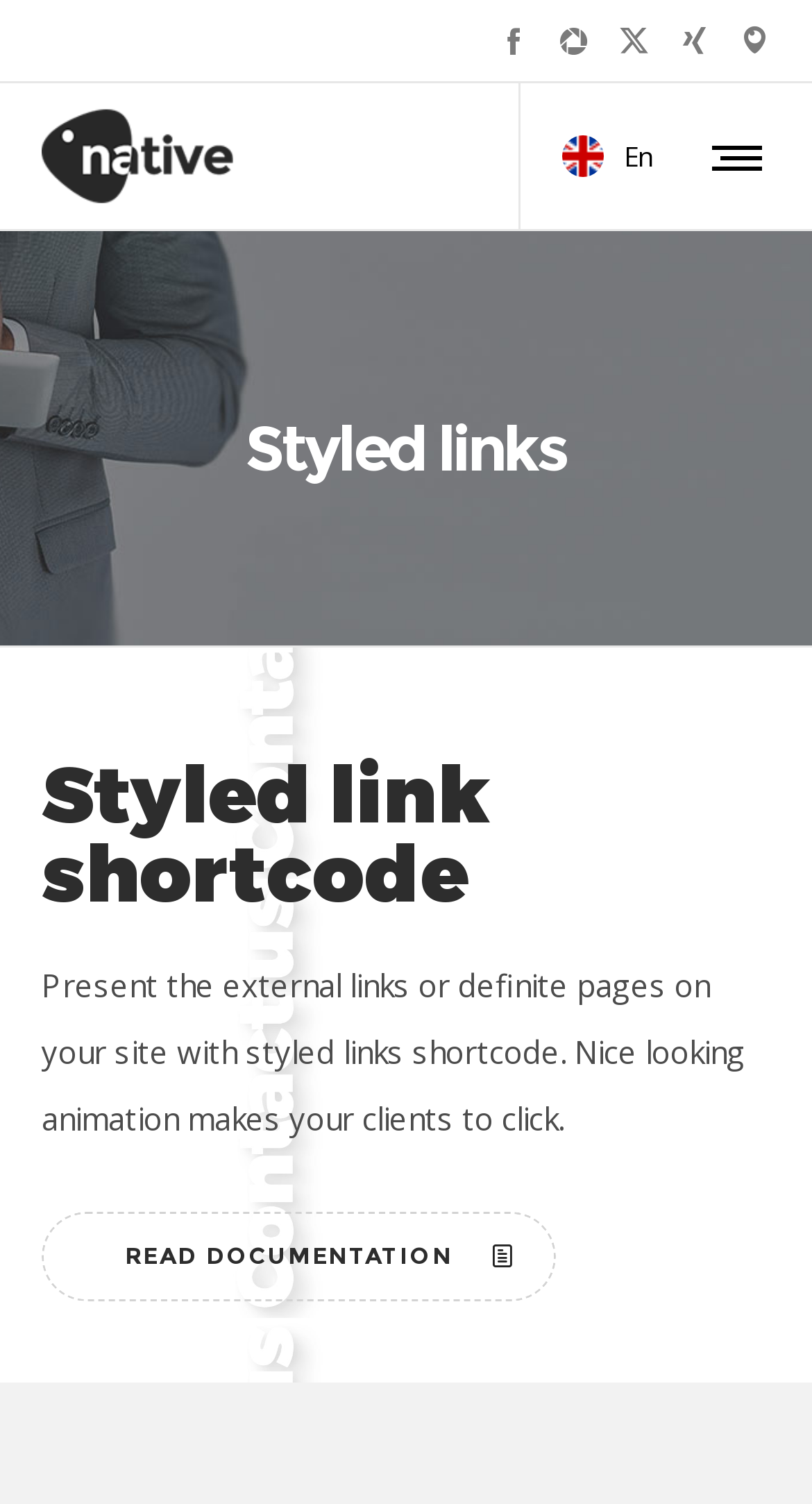Describe all the visual and textual components of the webpage comprehensively.

The webpage is about "Styled links - Shortcodes Native" and appears to be a documentation or tutorial page. At the top, there are five small icon links aligned horizontally, each with a unique symbol. Below these icons, there is a mobile logo on the left side, and a language selection link "En" on the right side. 

Further down, there is a main heading "Styled links" that spans the entire width of the page. Below this heading, there is a subheading "Styled link shortcode" followed by a paragraph of text that explains the purpose of the styled links shortcode, which is to present external links or specific pages on a site in a visually appealing way with animations that encourage users to click.

On the same level as the paragraph, there is a "READ DOCUMENTATION" link with an icon, which is positioned on the left side of the page.